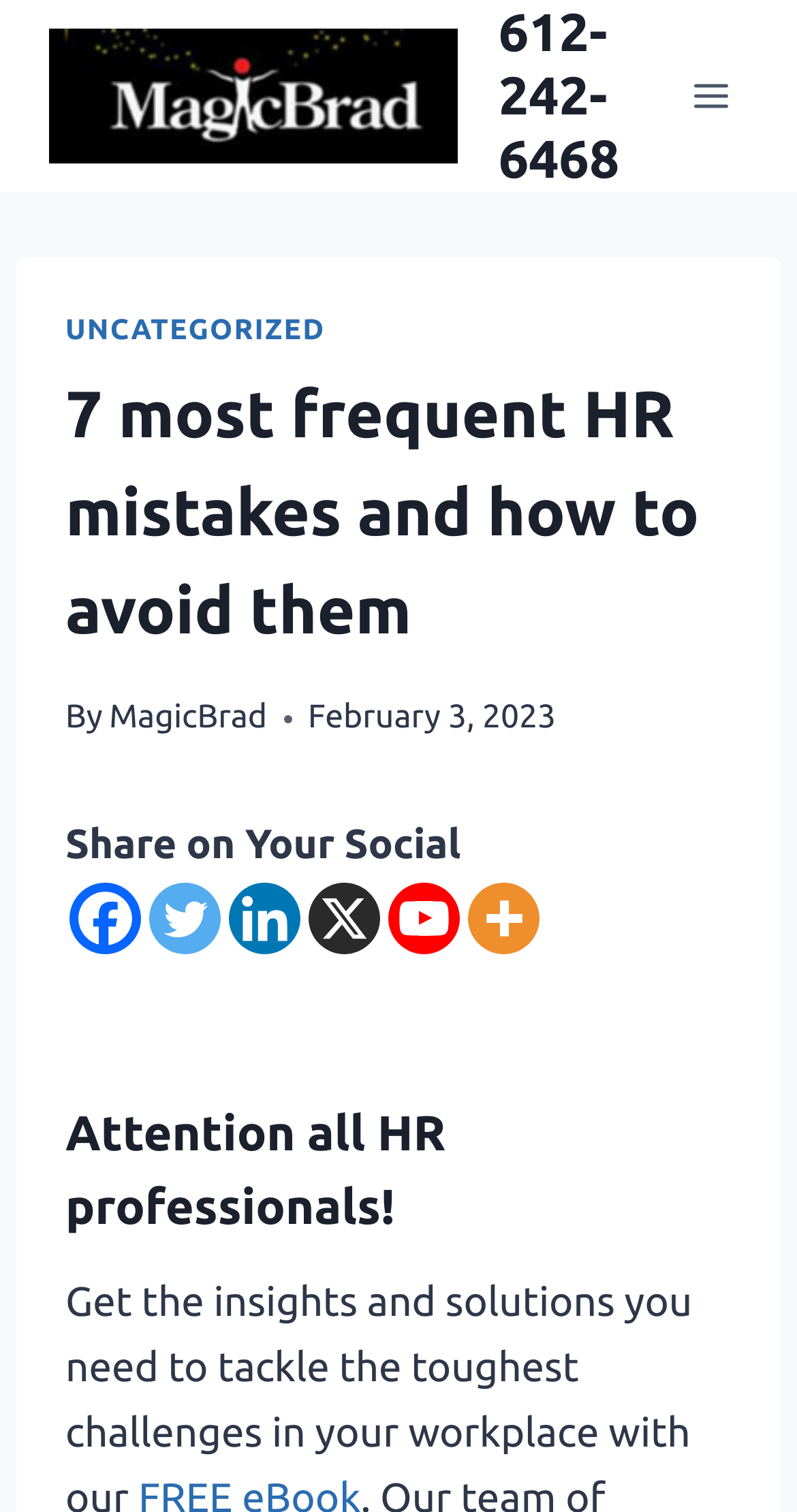Determine the coordinates of the bounding box for the clickable area needed to execute this instruction: "Click on Cinven".

None